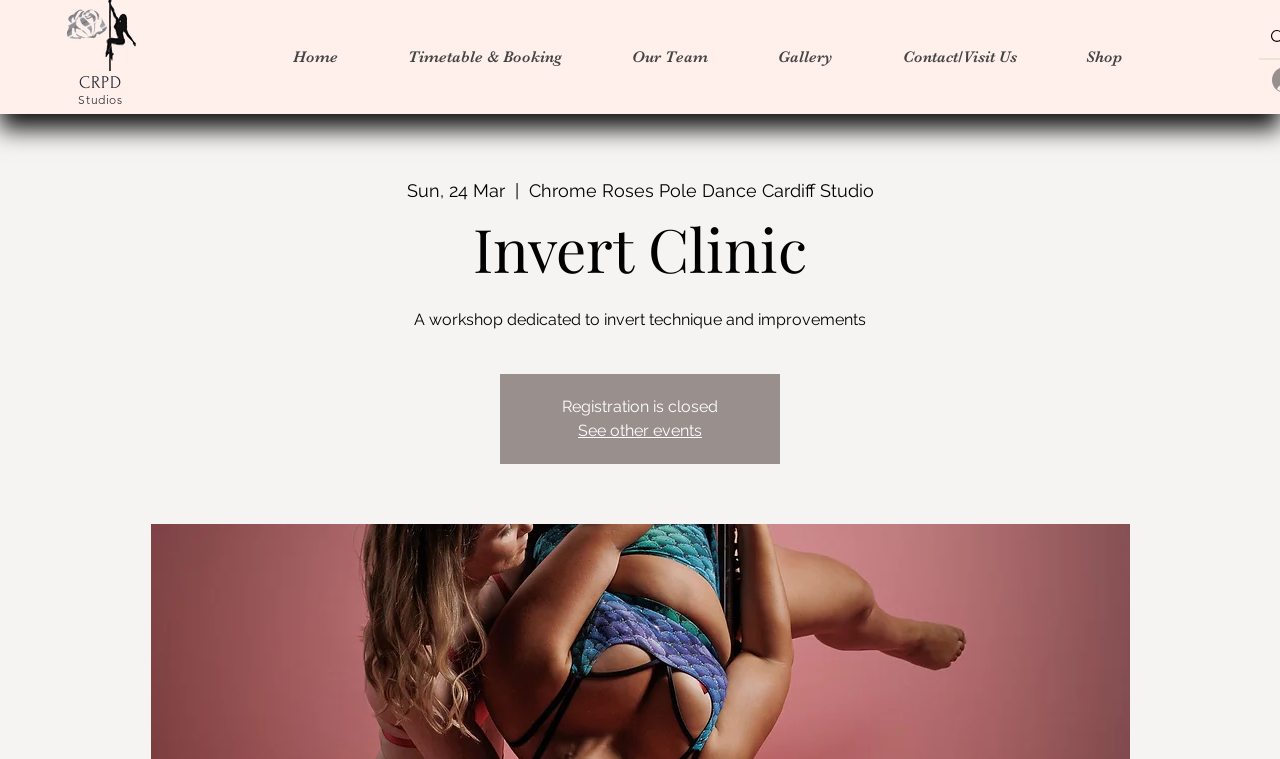Provide a brief response using a word or short phrase to this question:
What is the date mentioned on the webpage?

Sun, 24 Mar